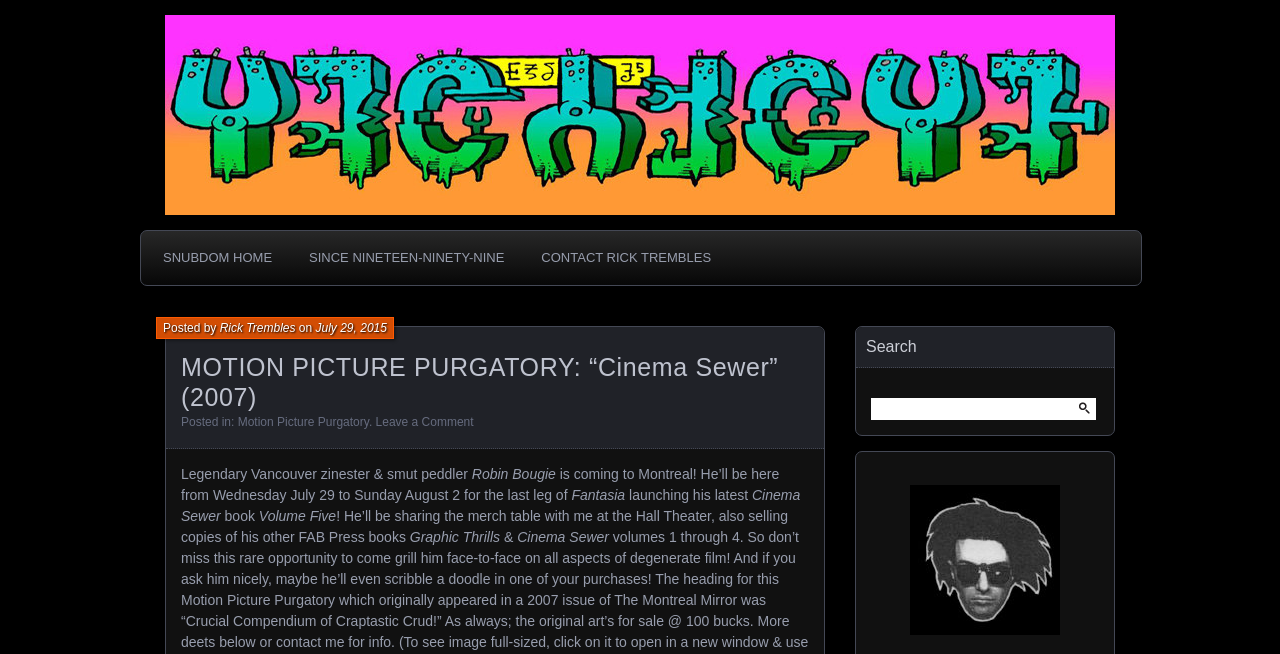What is the name of the book Robin Bougie is launching?
Offer a detailed and full explanation in response to the question.

I found the answer by reading the text on the webpage, which mentions 'launching his latest Cinema Sewer book'.